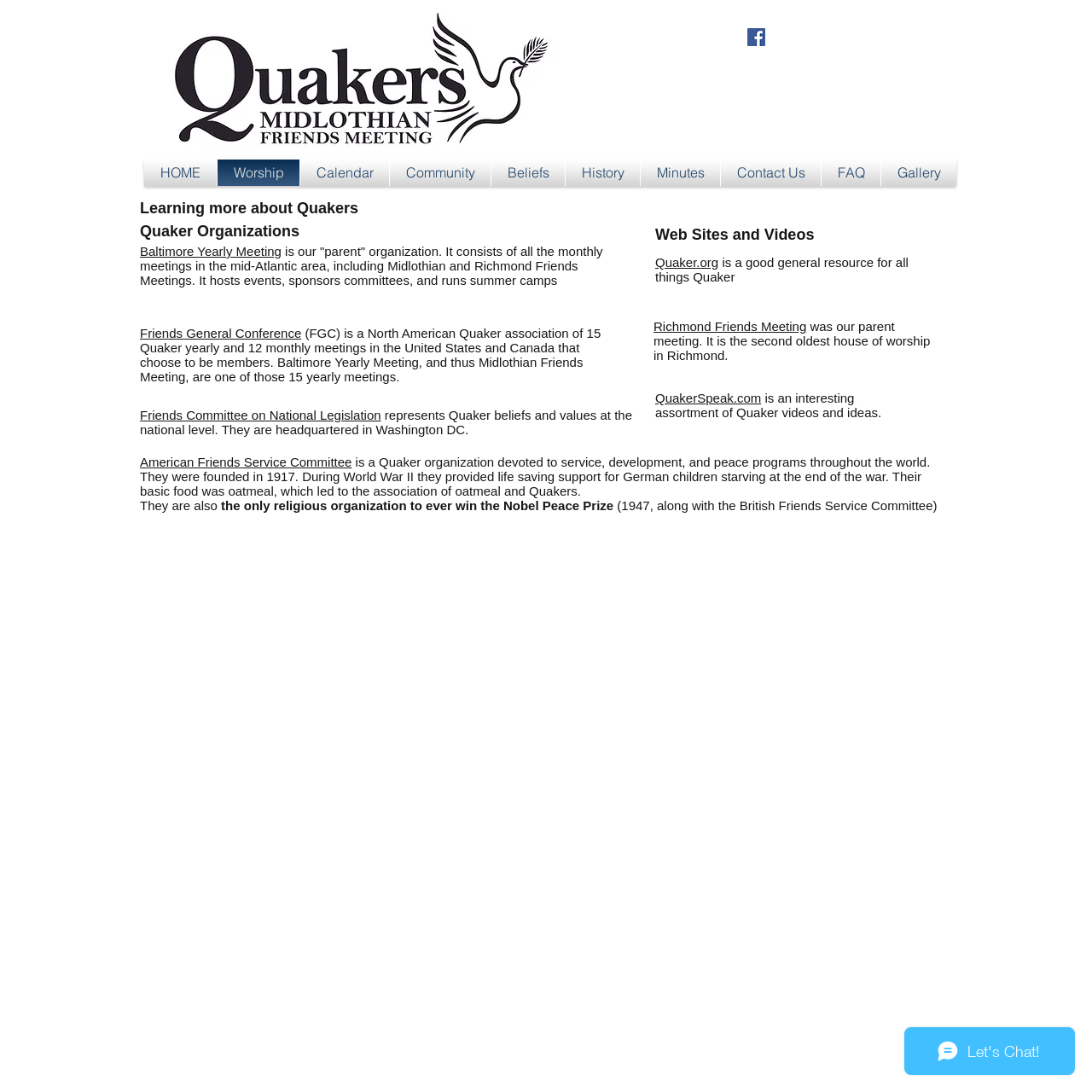Determine the bounding box coordinates for the clickable element to execute this instruction: "Visit the Quaker.org website". Provide the coordinates as four float numbers between 0 and 1, i.e., [left, top, right, bottom].

[0.6, 0.234, 0.658, 0.247]